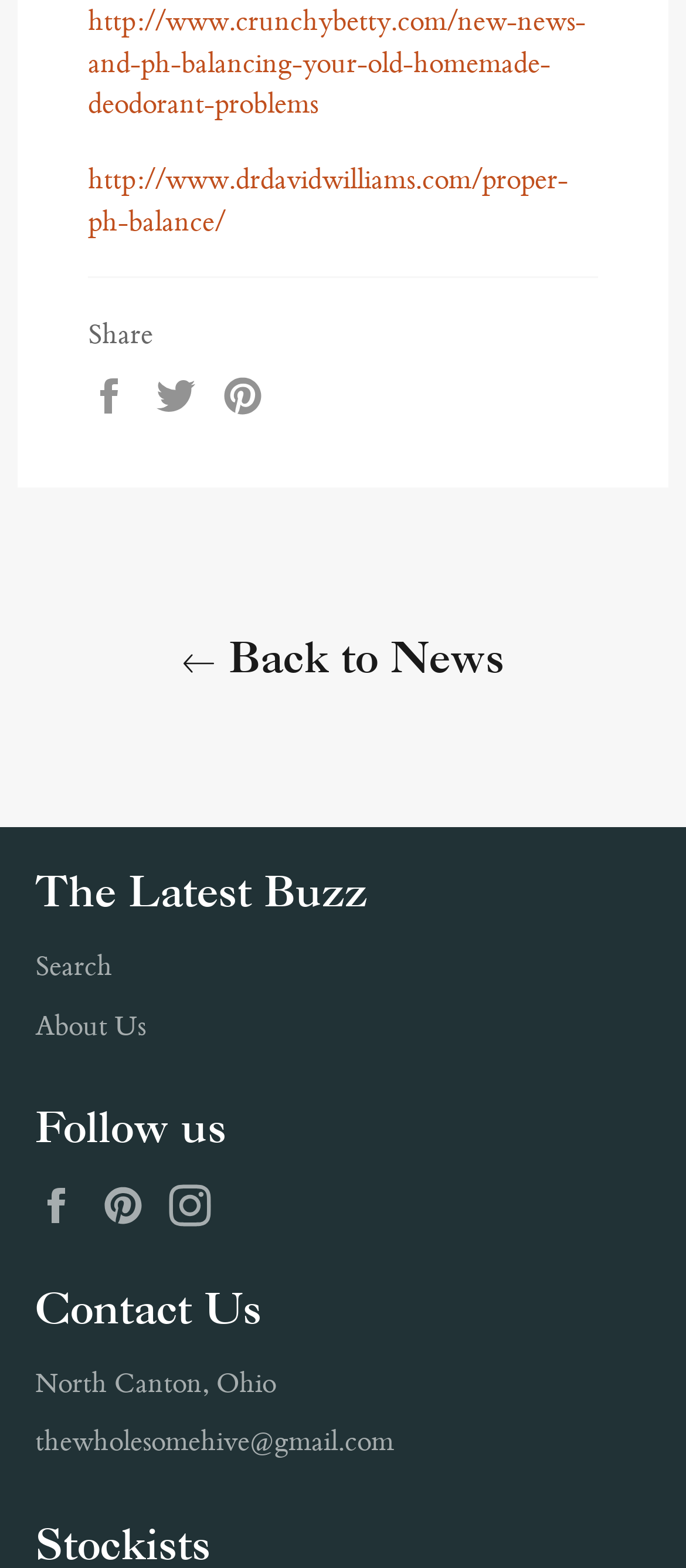Please specify the bounding box coordinates of the clickable section necessary to execute the following command: "Search".

[0.051, 0.604, 0.164, 0.628]